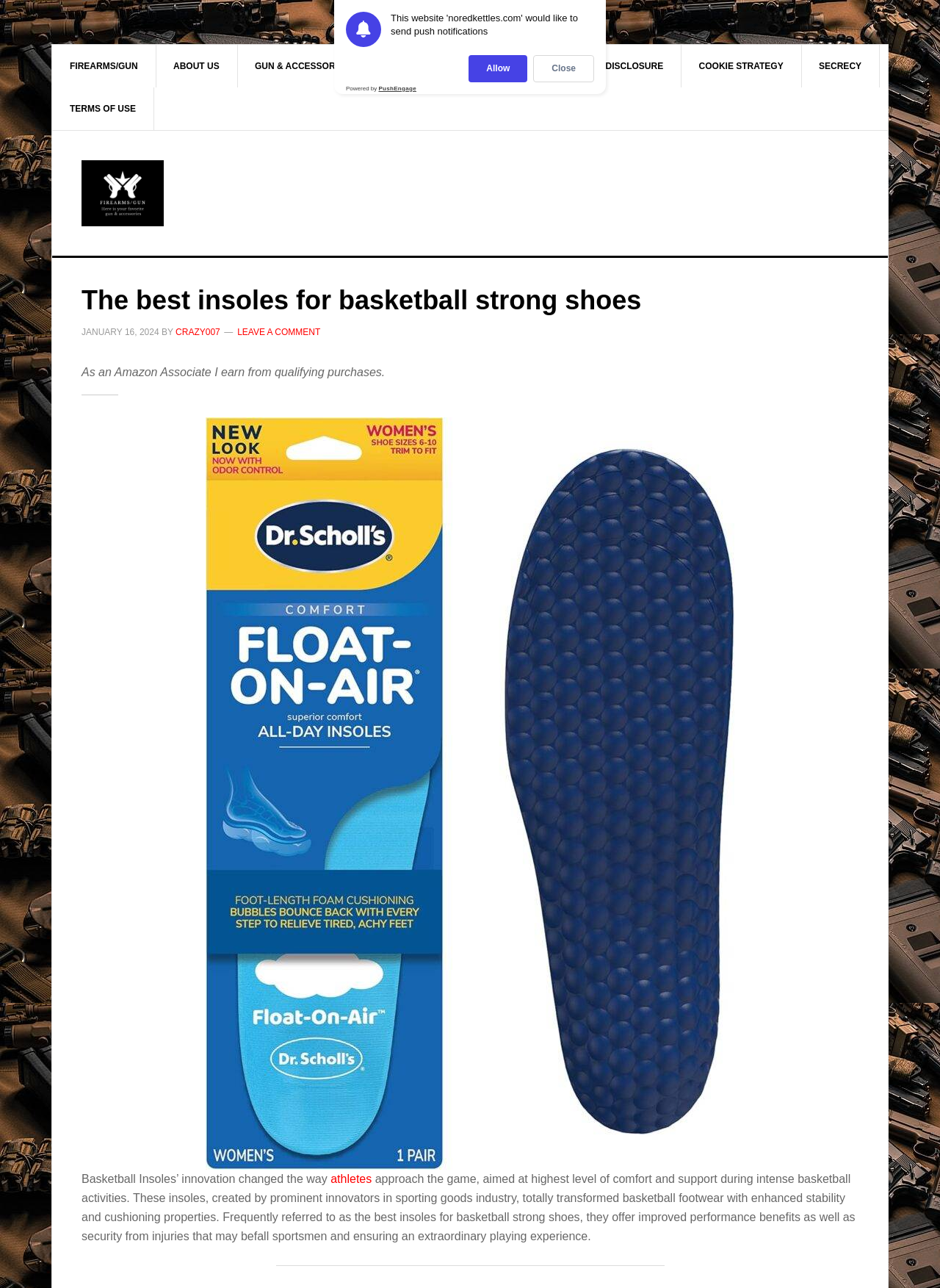Please locate the bounding box coordinates of the element that should be clicked to achieve the given instruction: "Visit 'FIREARMS/GUN' page".

[0.055, 0.035, 0.166, 0.068]